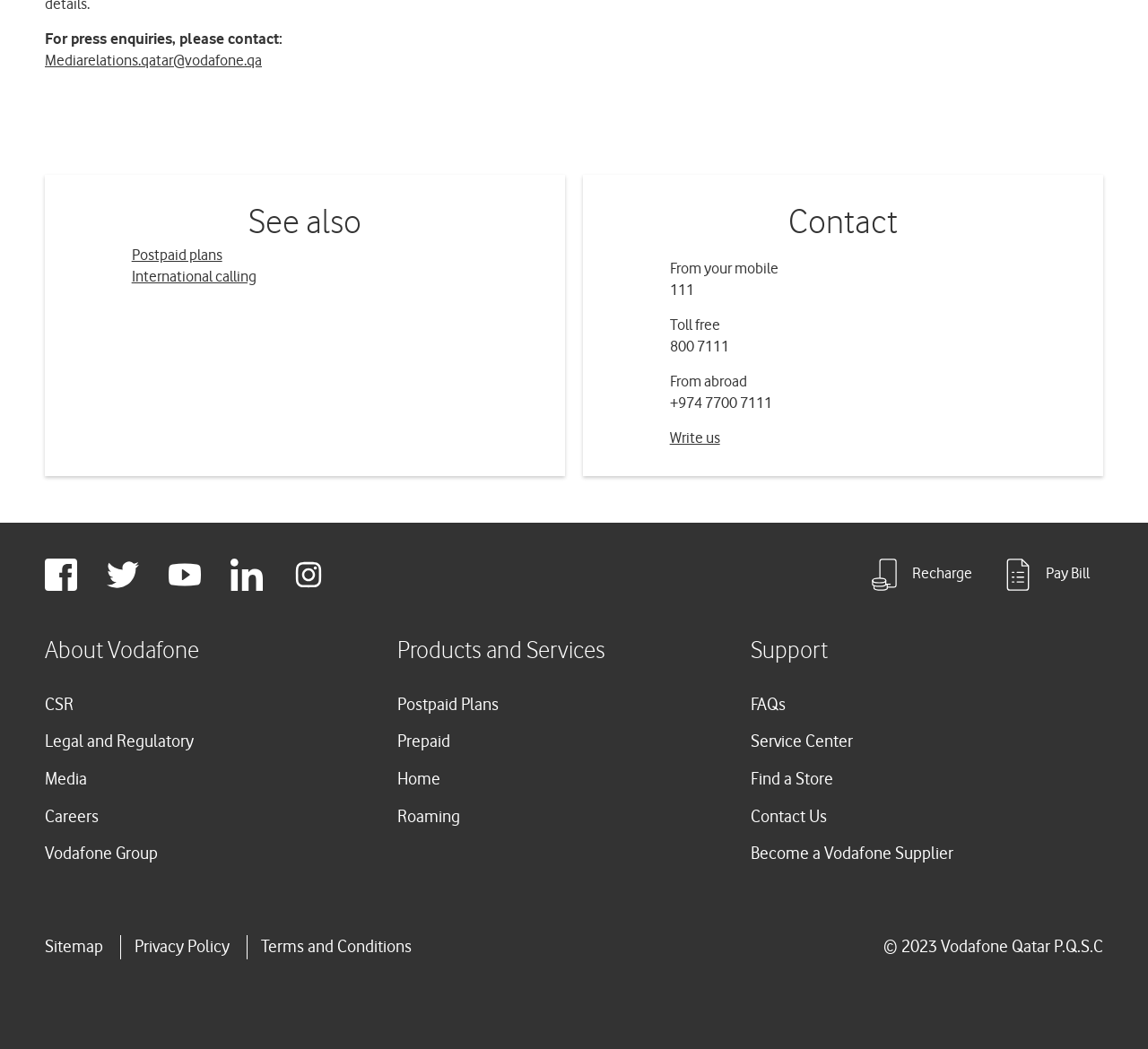What social media platforms does Vodafone Qatar have?
Answer the question with a single word or phrase by looking at the picture.

Facebook, Twitter, Youtube, LinkedIn, Instagram